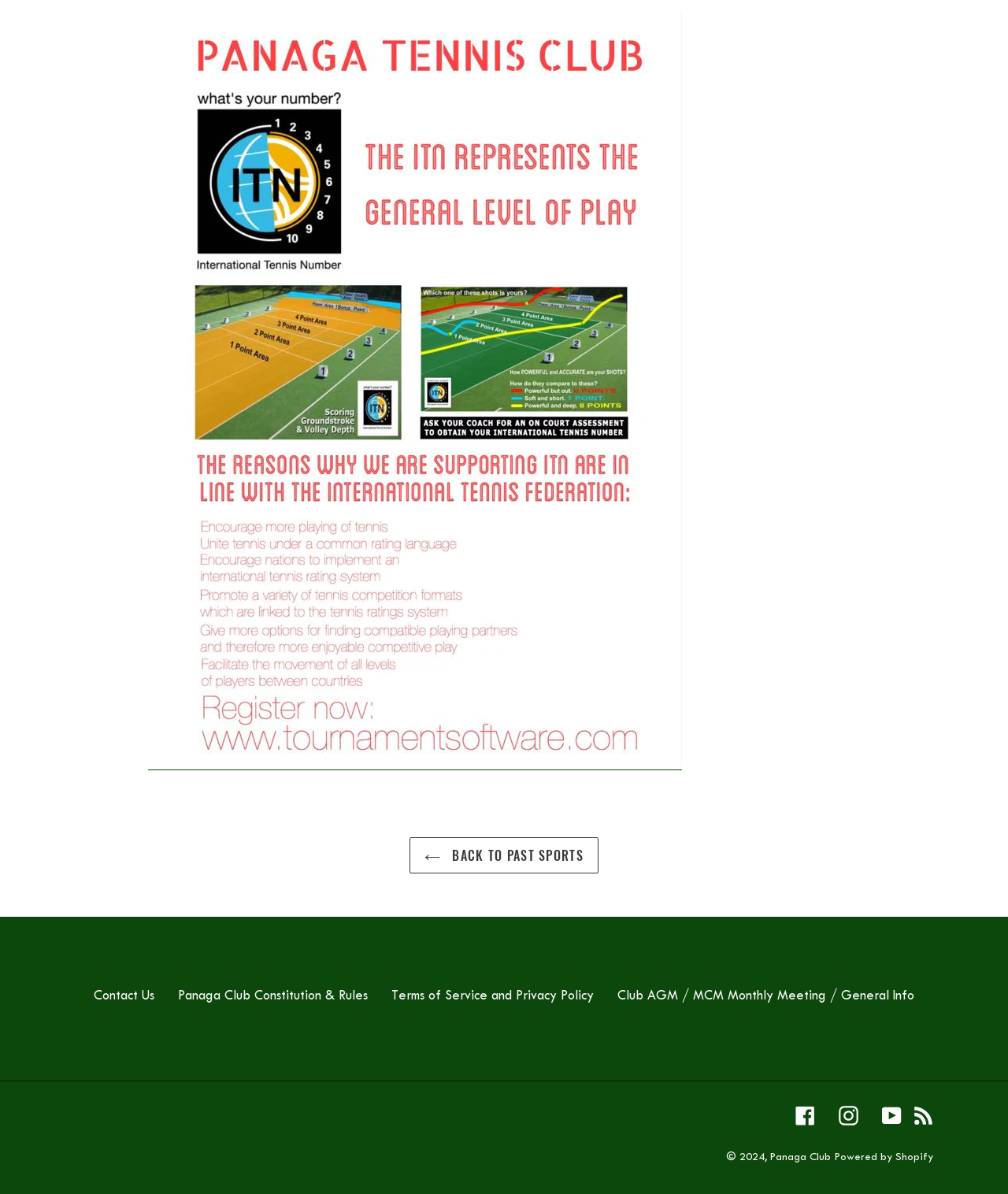Please provide a comprehensive response to the question based on the details in the image: What is the name of the platform that powers the website?

I found the answer by looking at the bottom of the webpage, where there is a notice that says 'Powered by Shopify'. This suggests that the website is built using the Shopify platform.